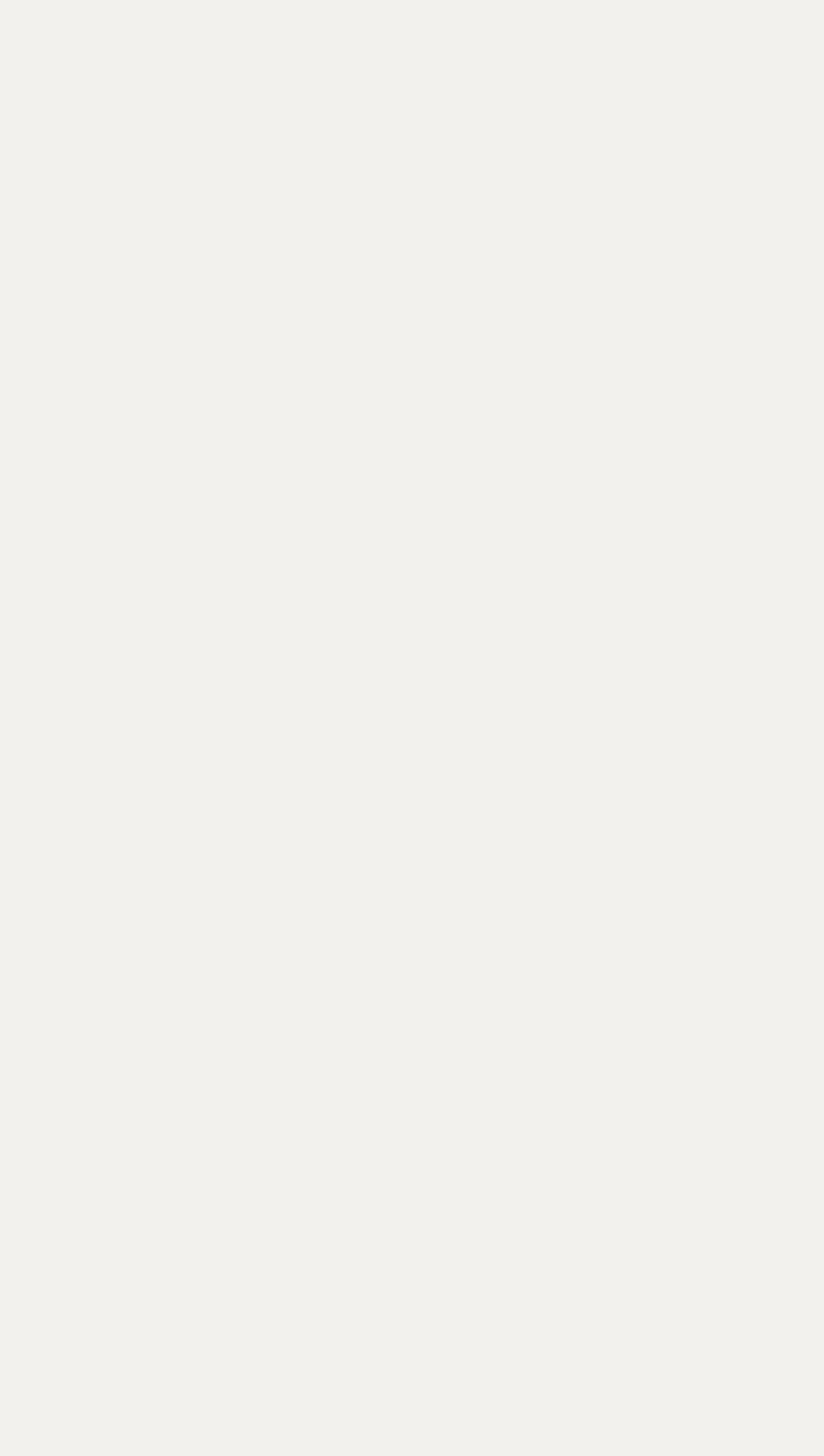Please provide the bounding box coordinates for the element that needs to be clicked to perform the following instruction: "Visit Medicare Supplemental Insurance Plans". The coordinates should be given as four float numbers between 0 and 1, i.e., [left, top, right, bottom].

[0.108, 0.413, 0.738, 0.434]